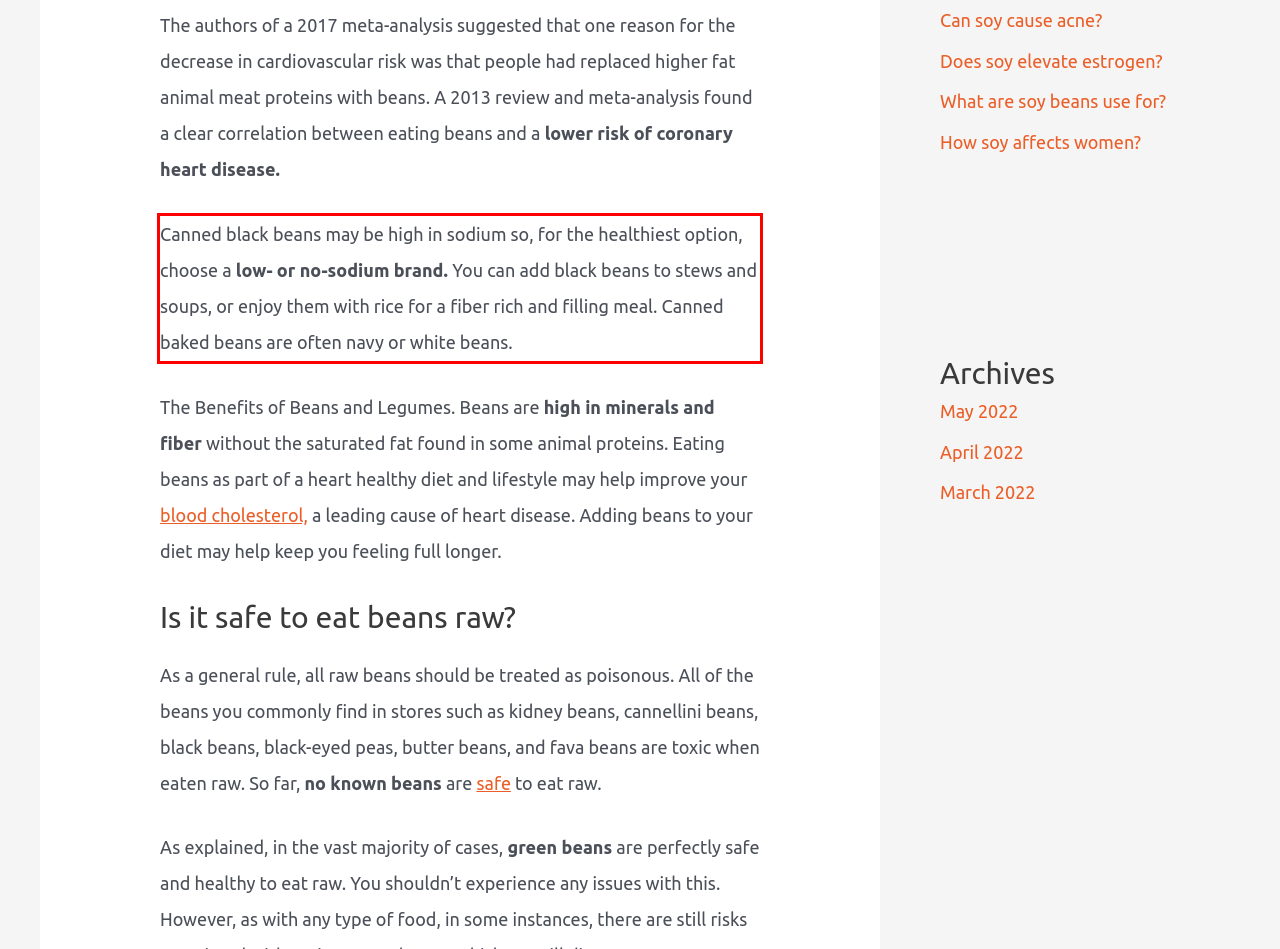Using OCR, extract the text content found within the red bounding box in the given webpage screenshot.

Canned black beans may be high in sodium so, for the healthiest option, choose a low- or no-sodium brand. You can add black beans to stews and soups, or enjoy them with rice for a fiber rich and filling meal. Canned baked beans are often navy or white beans.